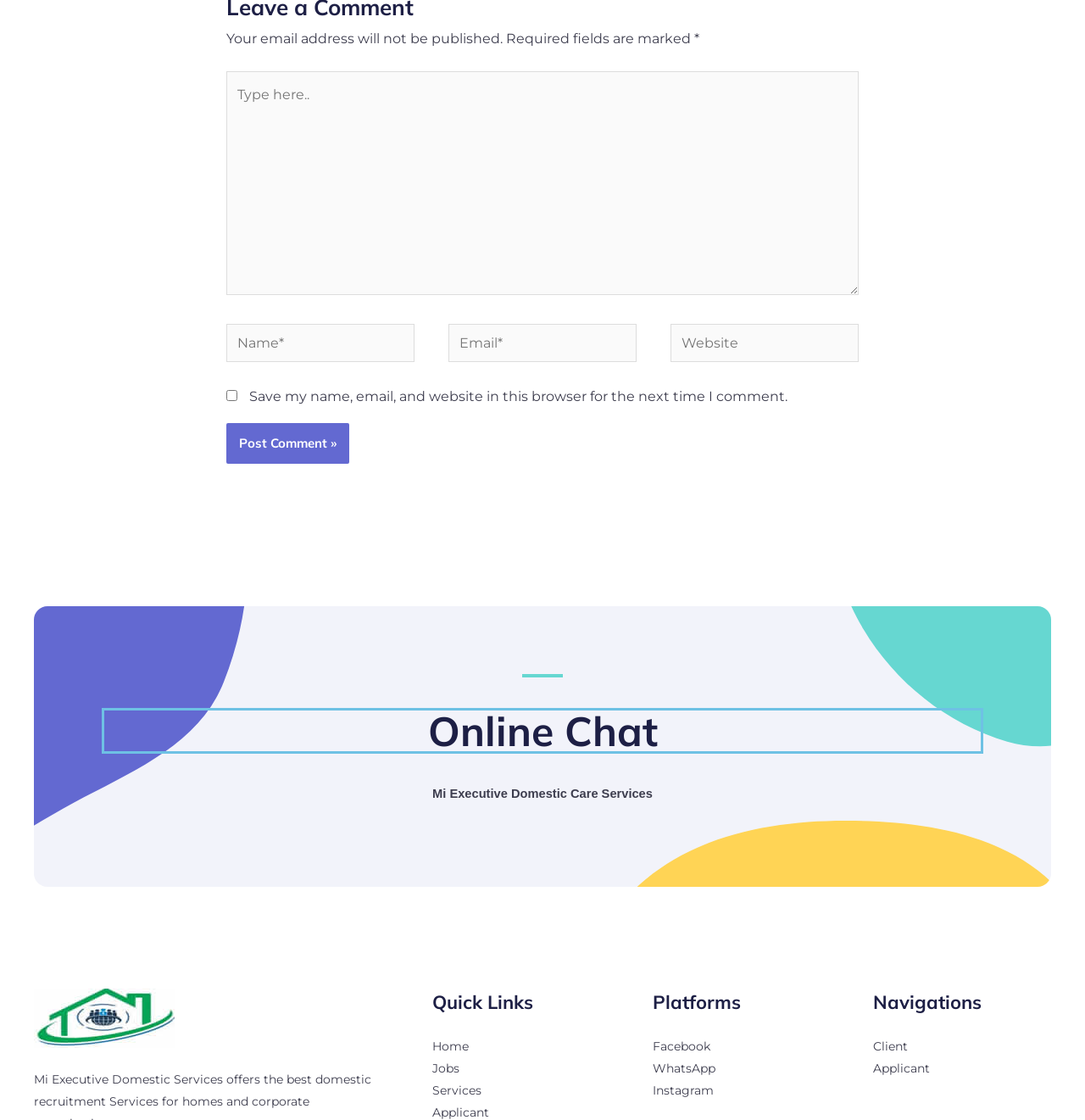Find the bounding box coordinates of the clickable region needed to perform the following instruction: "Enter your name". The coordinates should be provided as four float numbers between 0 and 1, i.e., [left, top, right, bottom].

[0.208, 0.289, 0.382, 0.323]